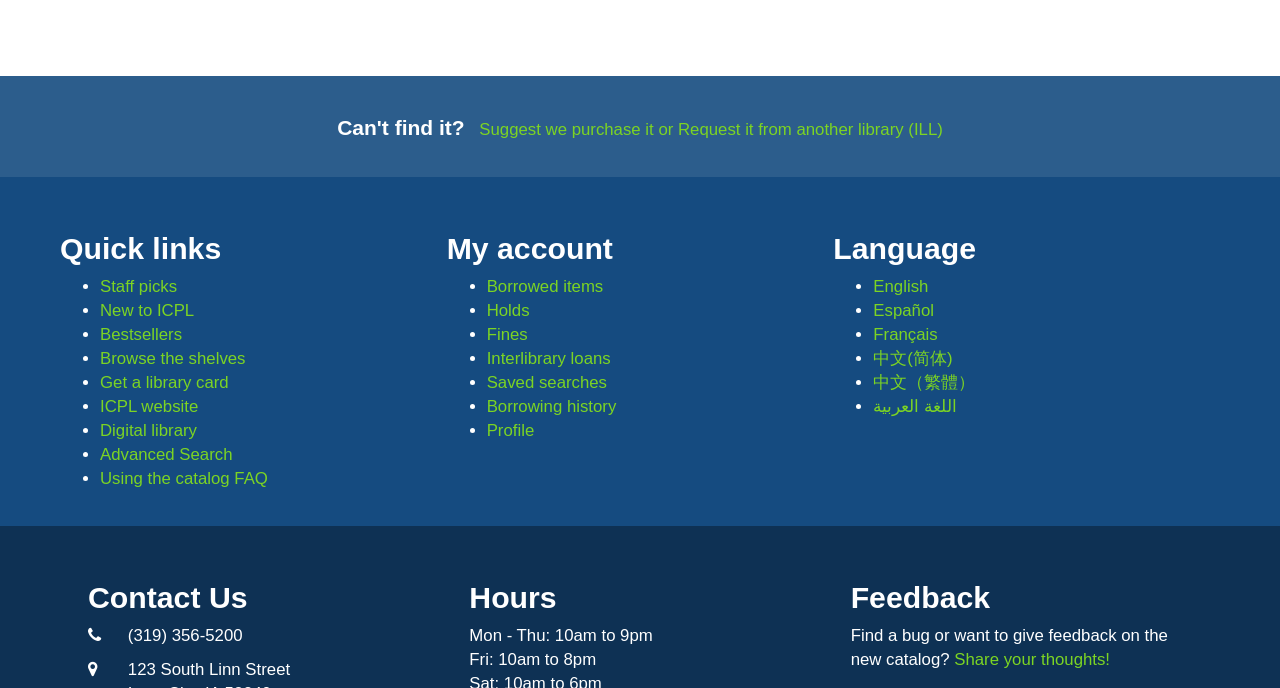Kindly provide the bounding box coordinates of the section you need to click on to fulfill the given instruction: "Access the digital library".

[0.078, 0.612, 0.154, 0.64]